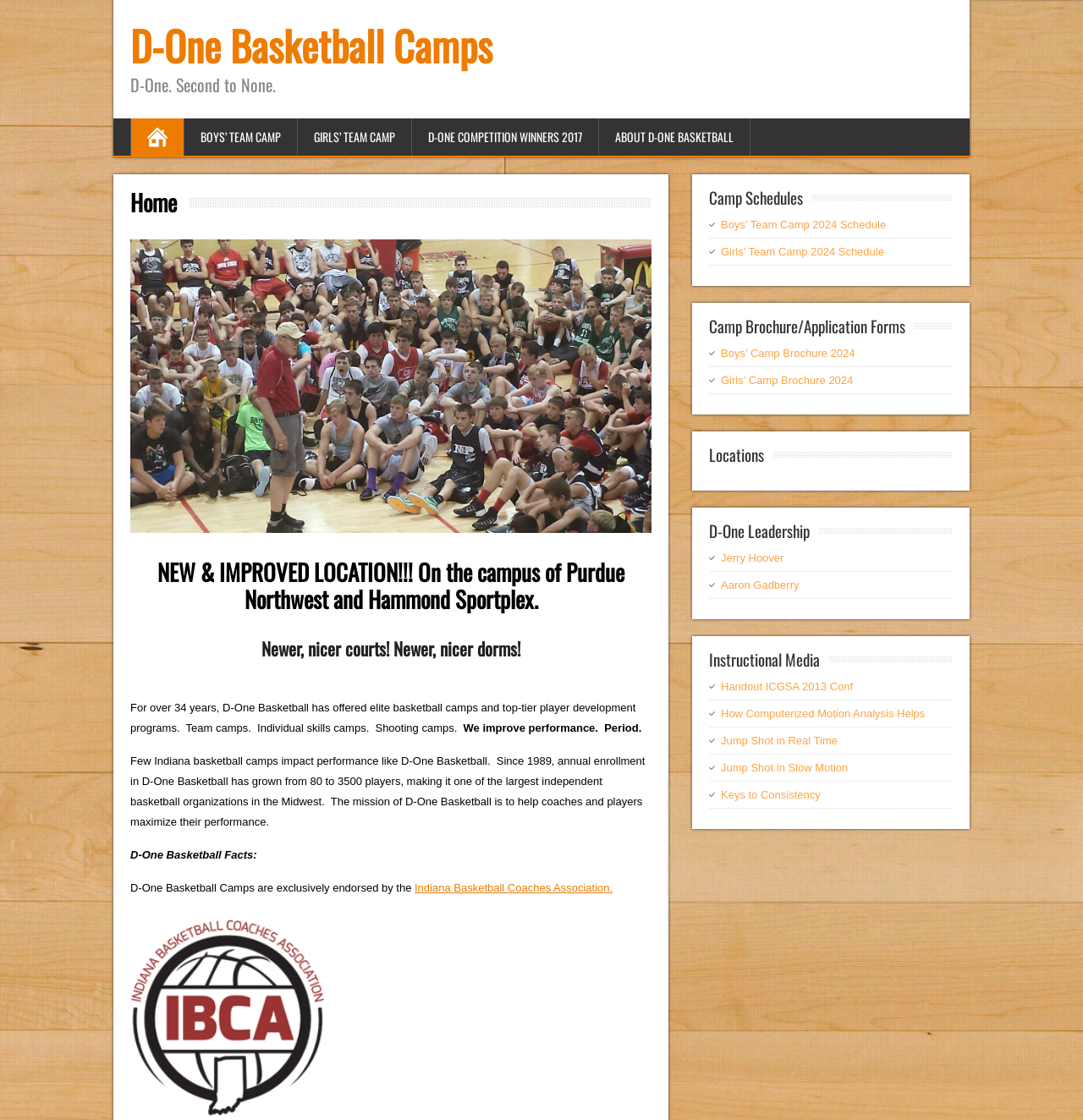Please provide a detailed answer to the question below based on the screenshot: 
What is the mission of D-One Basketball?

The mission of D-One Basketball is stated in the StaticText element with the text 'The mission of D-One Basketball is to help coaches and players maximize their performance.' This mission is part of the organization's overall goal to improve performance.